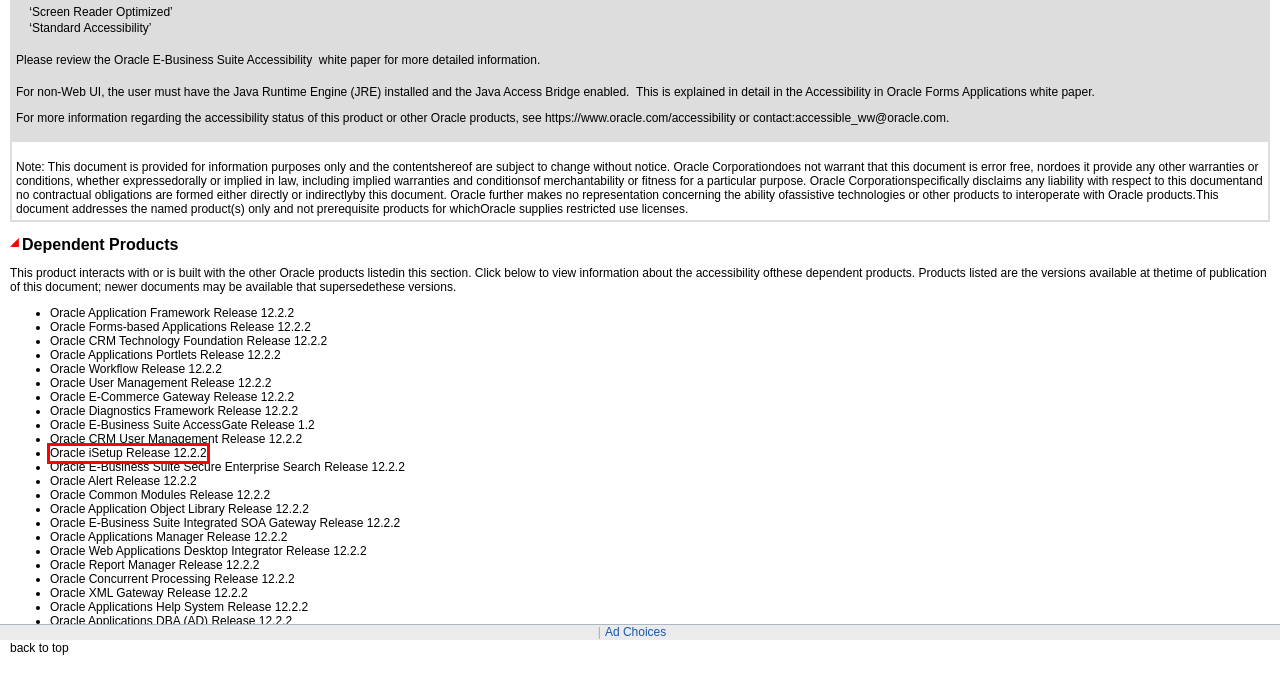You’re provided with a screenshot of a webpage that has a red bounding box around an element. Choose the best matching webpage description for the new page after clicking the element in the red box. The options are:
A. VPAT - t2-2613
B. VPAT - t2-2720
C. VPAT - t2-2607
D. VPAT - t2-2717
E. VPAT - t2-2998
F. Accessibility | Oracle's Accessibility Program
G. VPAT - t2-2752
H. VPAT - t2-2709

B